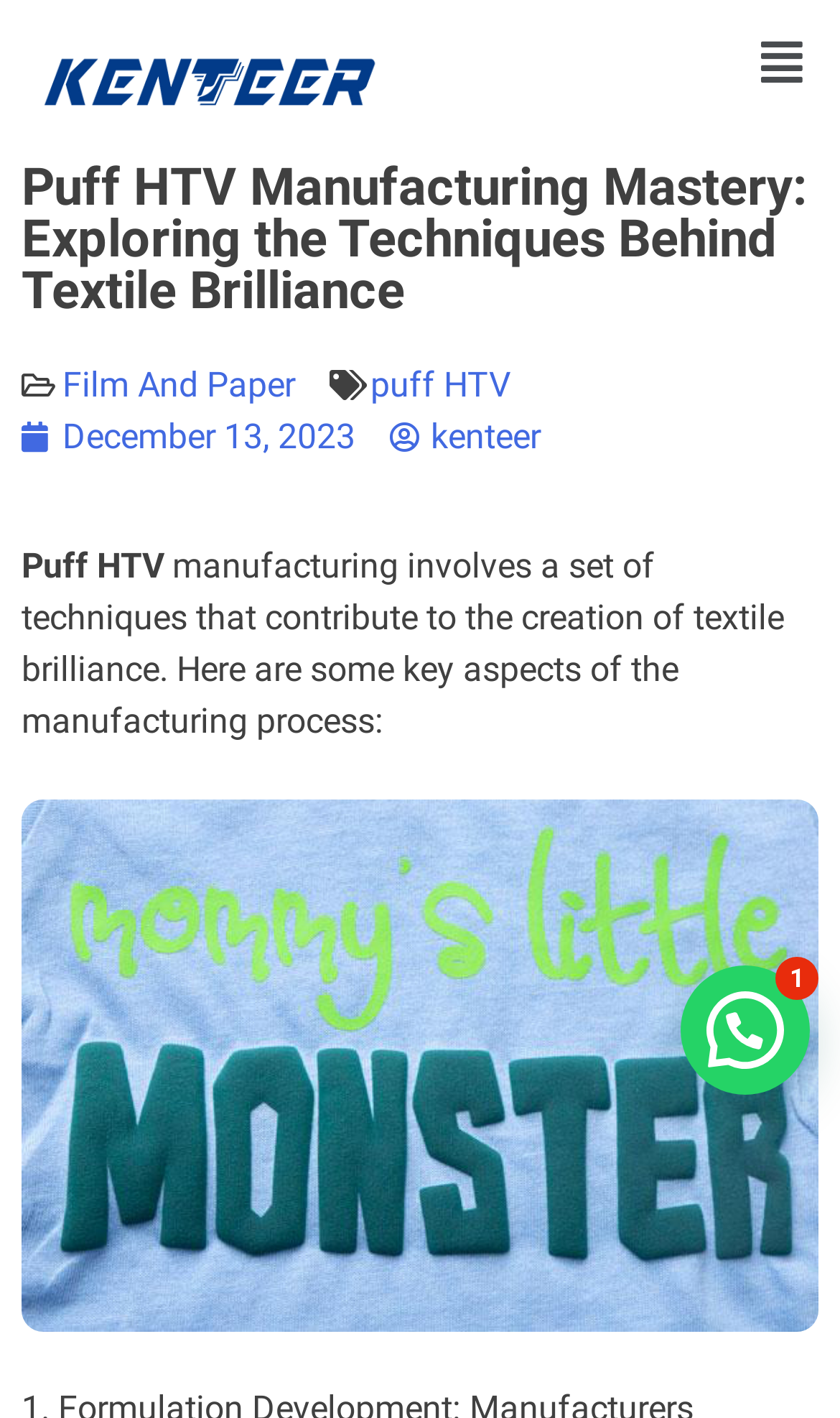What is the topic of the webpage?
Give a single word or phrase answer based on the content of the image.

Puff HTV manufacturing